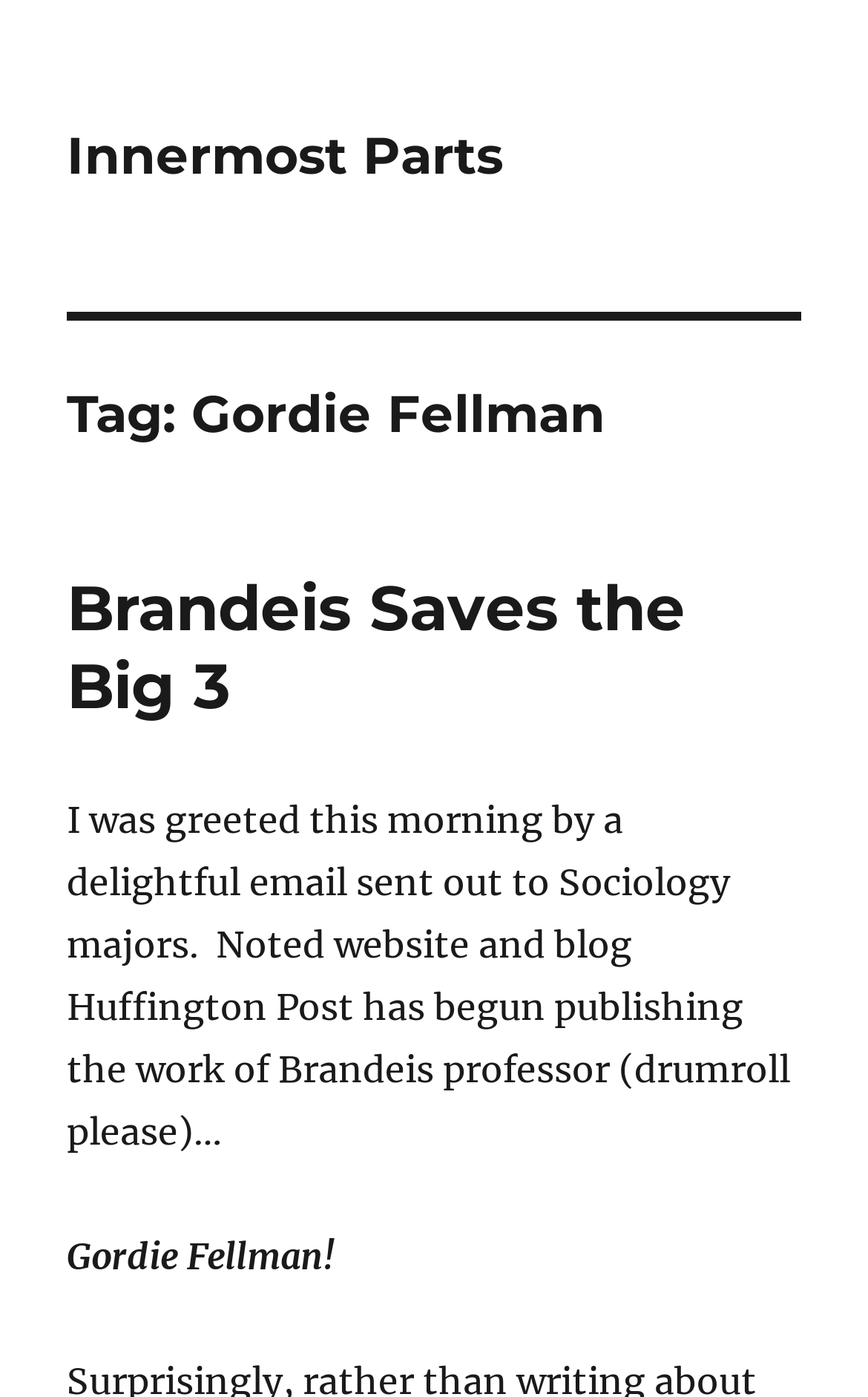Offer a comprehensive description of the webpage’s content and structure.

The webpage is about Gordie Fellman, with a focus on his work "Innermost Parts". At the top, there is a link to "Innermost Parts" followed by a header section that spans most of the width of the page. Within this header section, there is a heading that reads "Tag: Gordie Fellman" and another heading that reads "Brandeis Saves the Big 3", which is also a link. 

Below the header section, there is a block of text that describes an email sent to Sociology majors, mentioning that the Huffington Post has begun publishing the work of Brandeis professor Gordie Fellman. This text is positioned near the top of the page, taking up about half of the page's width. 

Further down, there is a single line of text that simply reads "Gordie Fellman!", positioned near the bottom of the page.